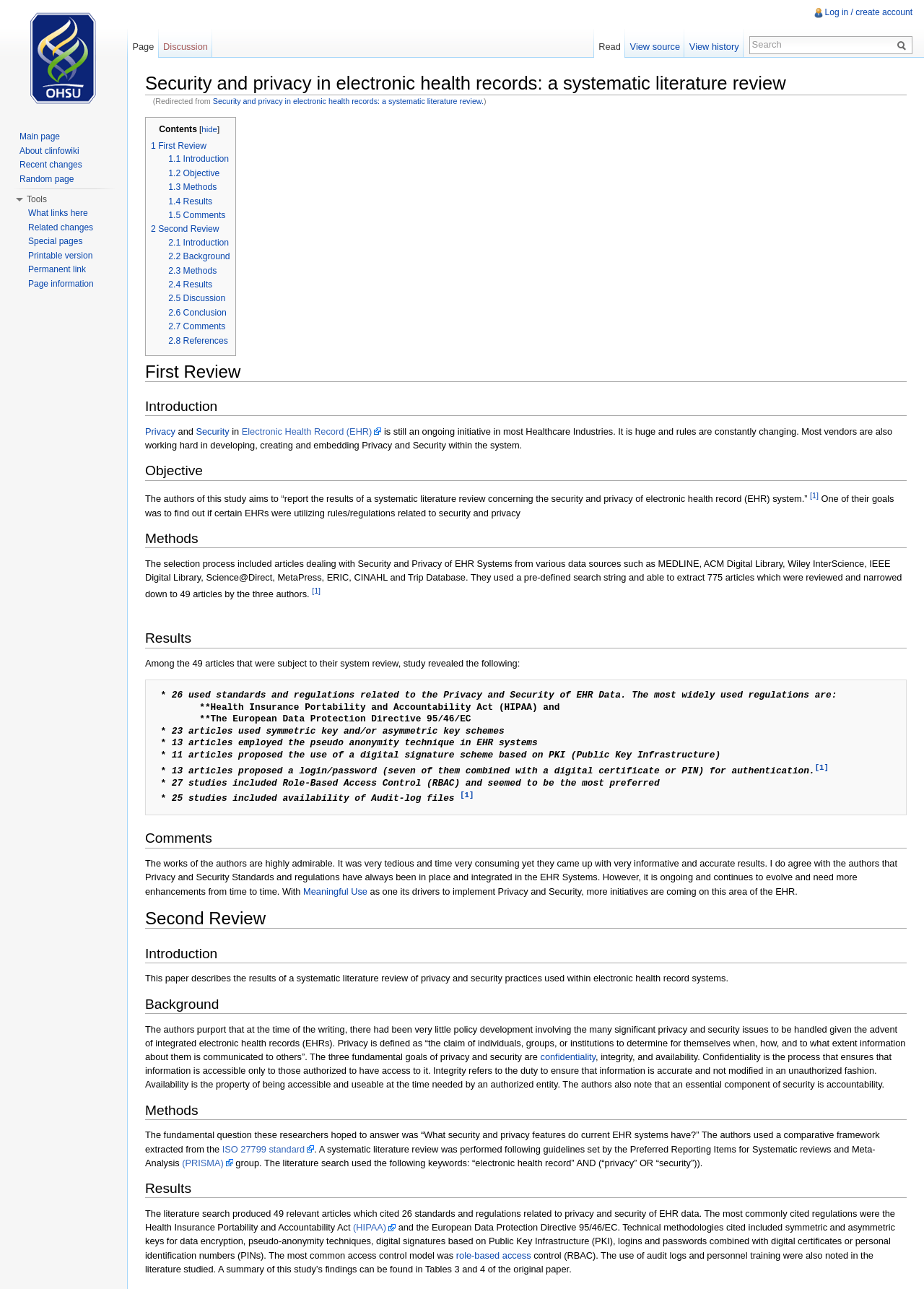Using details from the image, please answer the following question comprehensively:
What is the fundamental goal of privacy and security?

According to the webpage content, the three fundamental goals of privacy and security are confidentiality, integrity, and availability, which are defined in the 'Background' section.